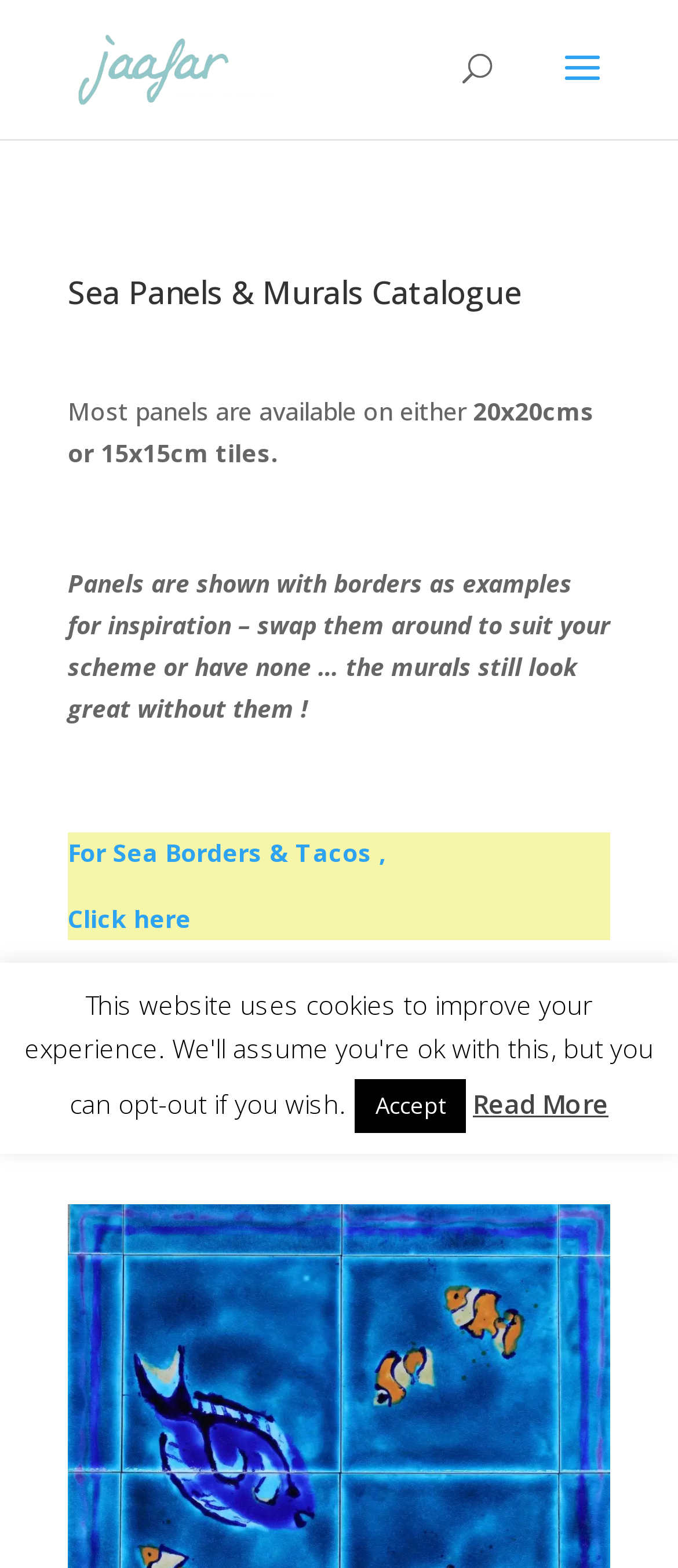What are the available sizes for the panels?
Give a single word or phrase as your answer by examining the image.

20x20cms or 15x15cm